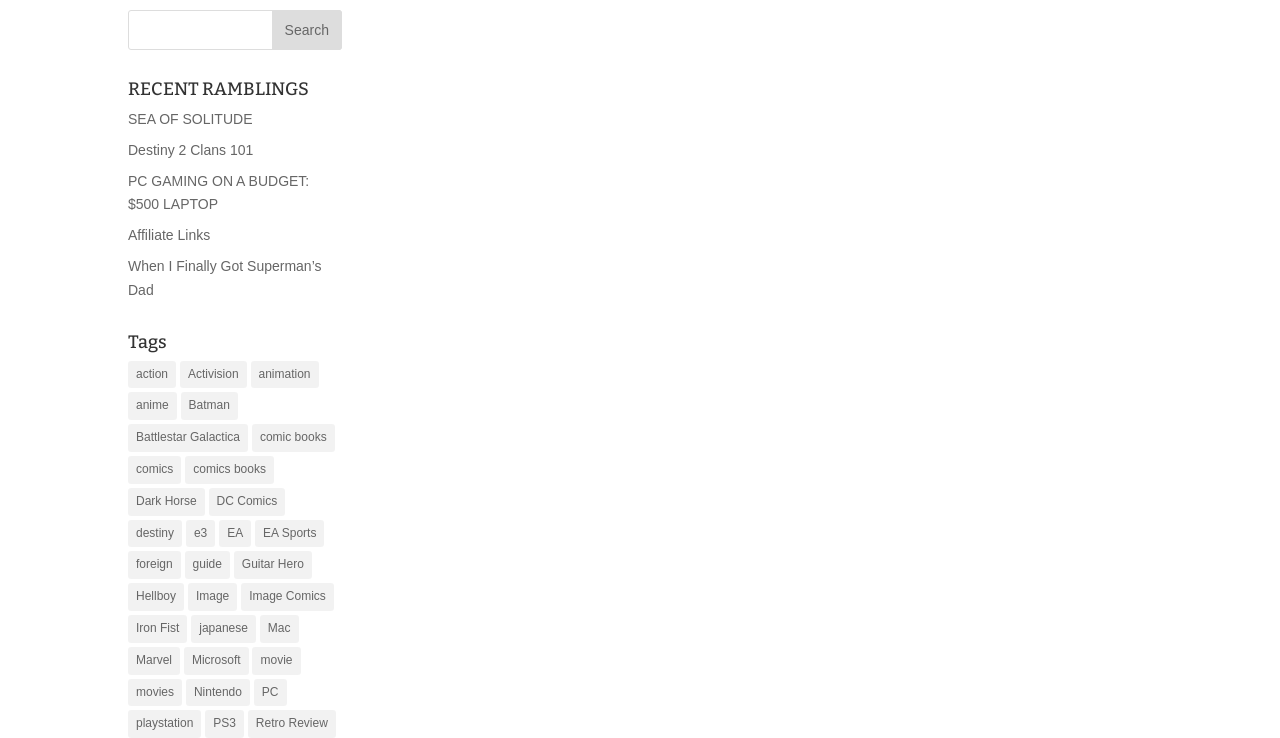Please determine the bounding box coordinates of the element's region to click for the following instruction: "Read the comic books articles".

[0.197, 0.575, 0.261, 0.613]